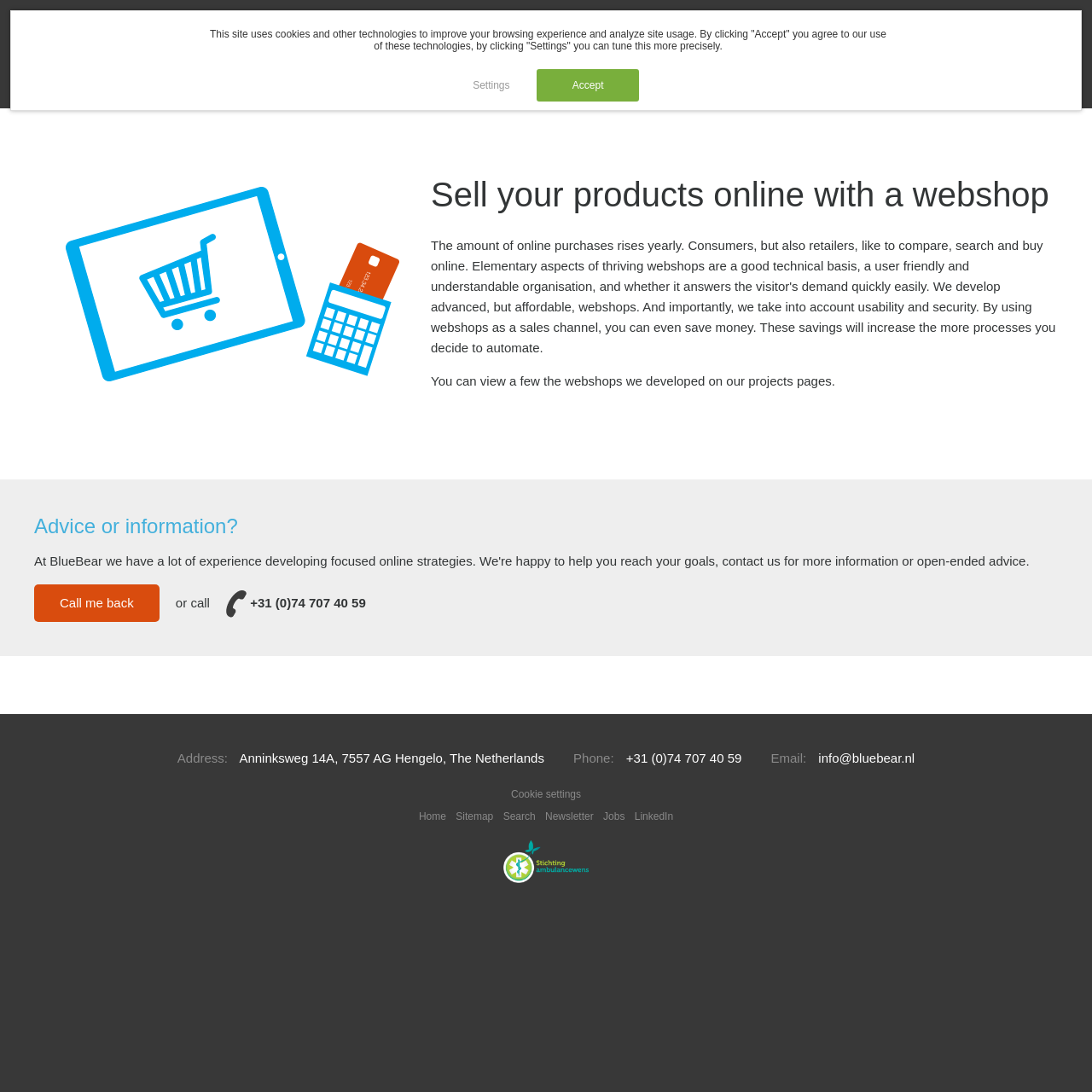Given the description "+31 (0)74 707 40 59", provide the bounding box coordinates of the corresponding UI element.

[0.573, 0.688, 0.679, 0.701]